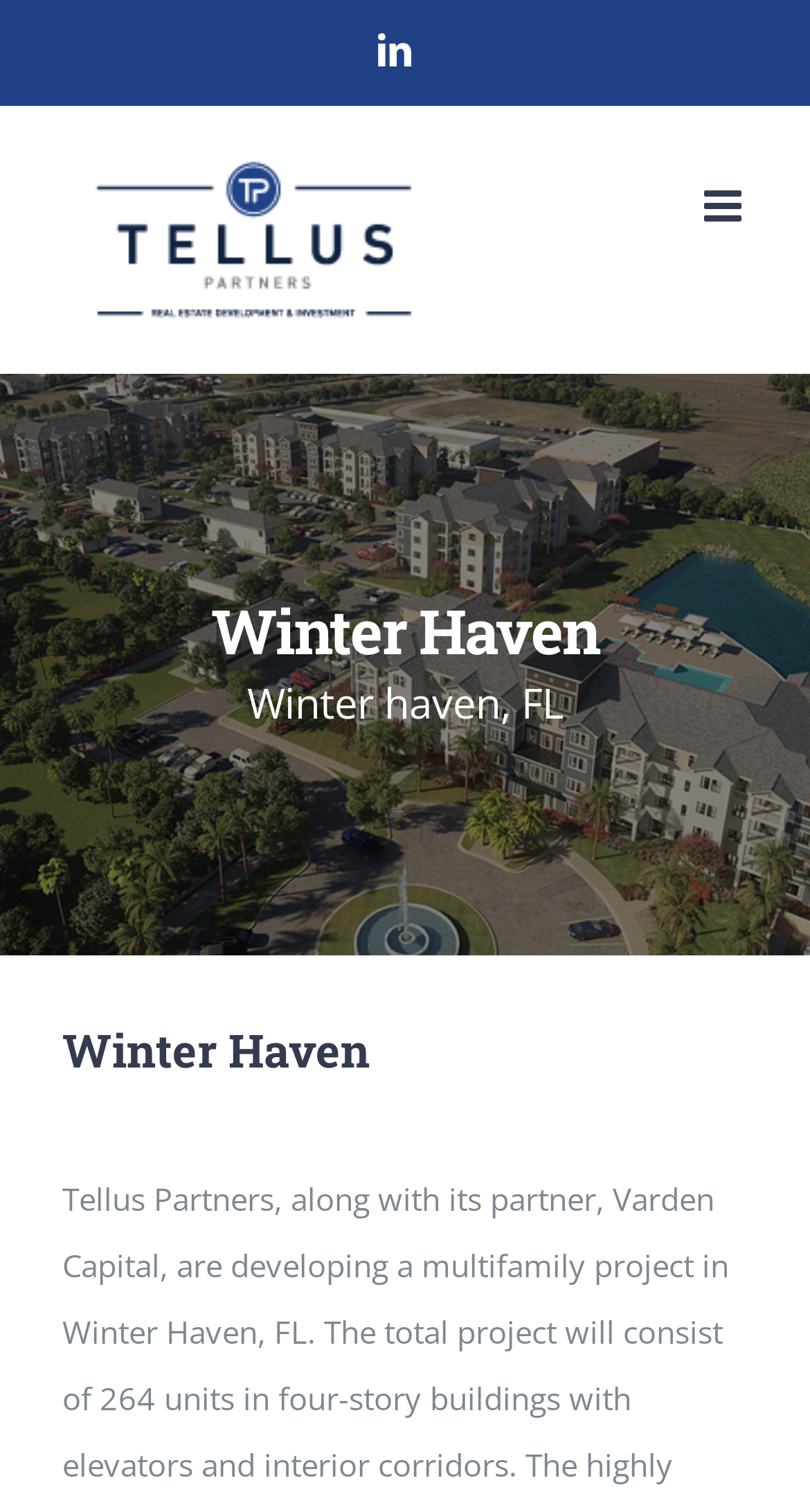Please analyze the image and give a detailed answer to the question:
What social media platform is linked to ' LinkedIn'?

The link ' LinkedIn' contains the LinkedIn icon, indicating that it is a link to the LinkedIn social media platform.